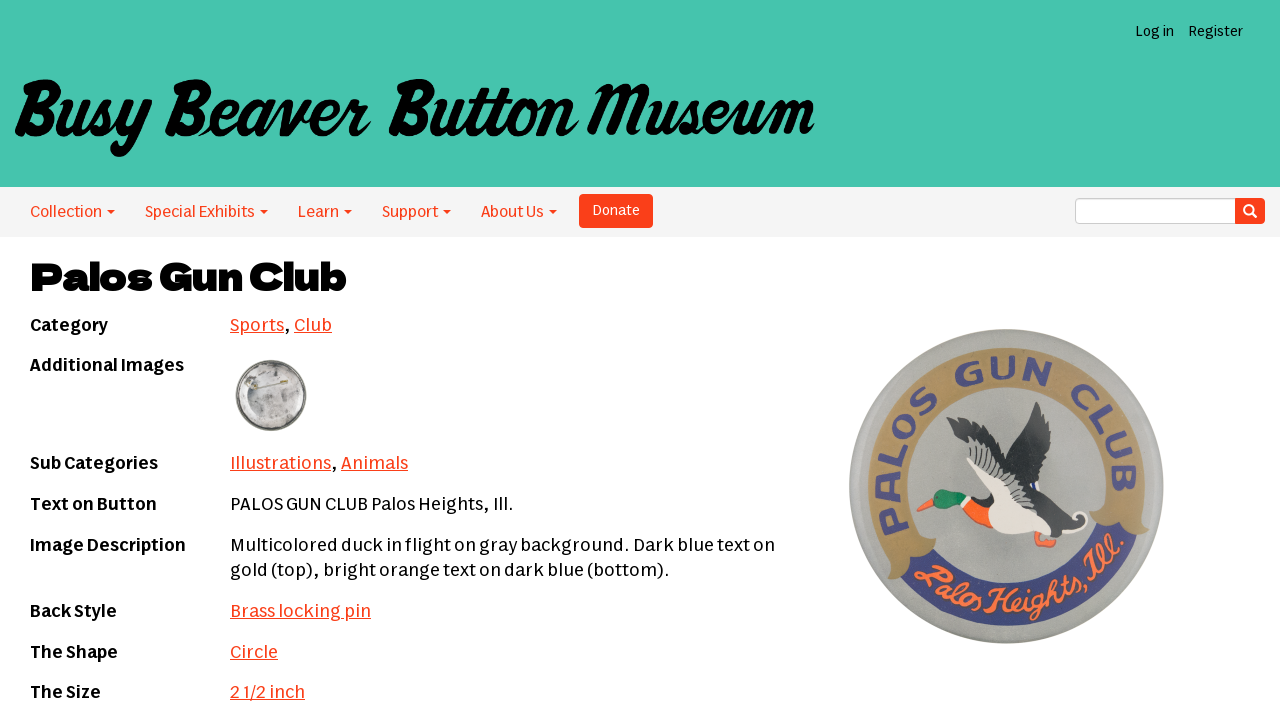Using the information in the image, give a detailed answer to the following question: What is the category of the button?

I found the answer by looking at the gridcell with the rowheader 'Category' and found the text 'Sports, Club' inside it.